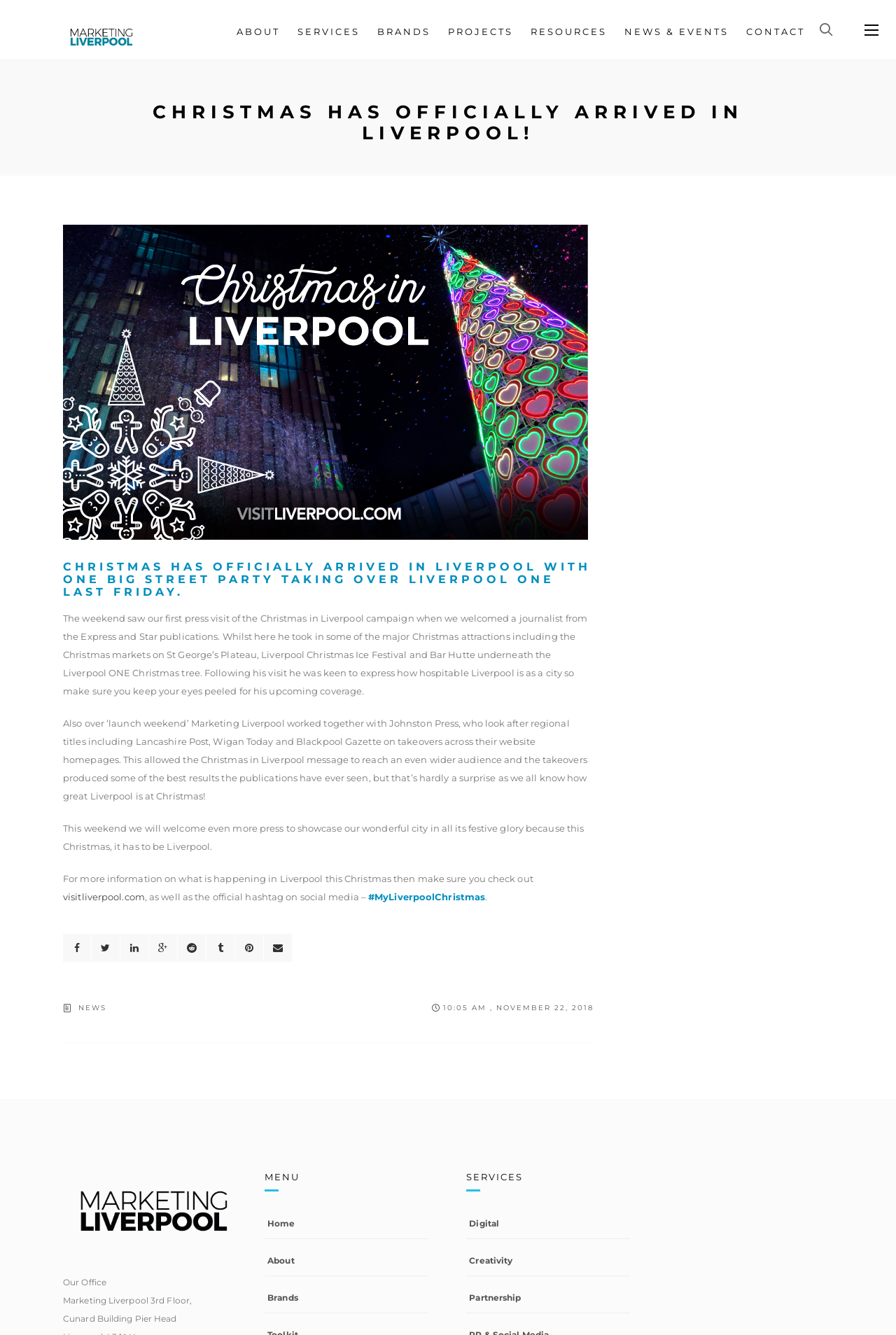Find the bounding box coordinates for the element that must be clicked to complete the instruction: "Click on the 'Menu' link". The coordinates should be four float numbers between 0 and 1, indicated as [left, top, right, bottom].

[0.965, 0.01, 0.98, 0.036]